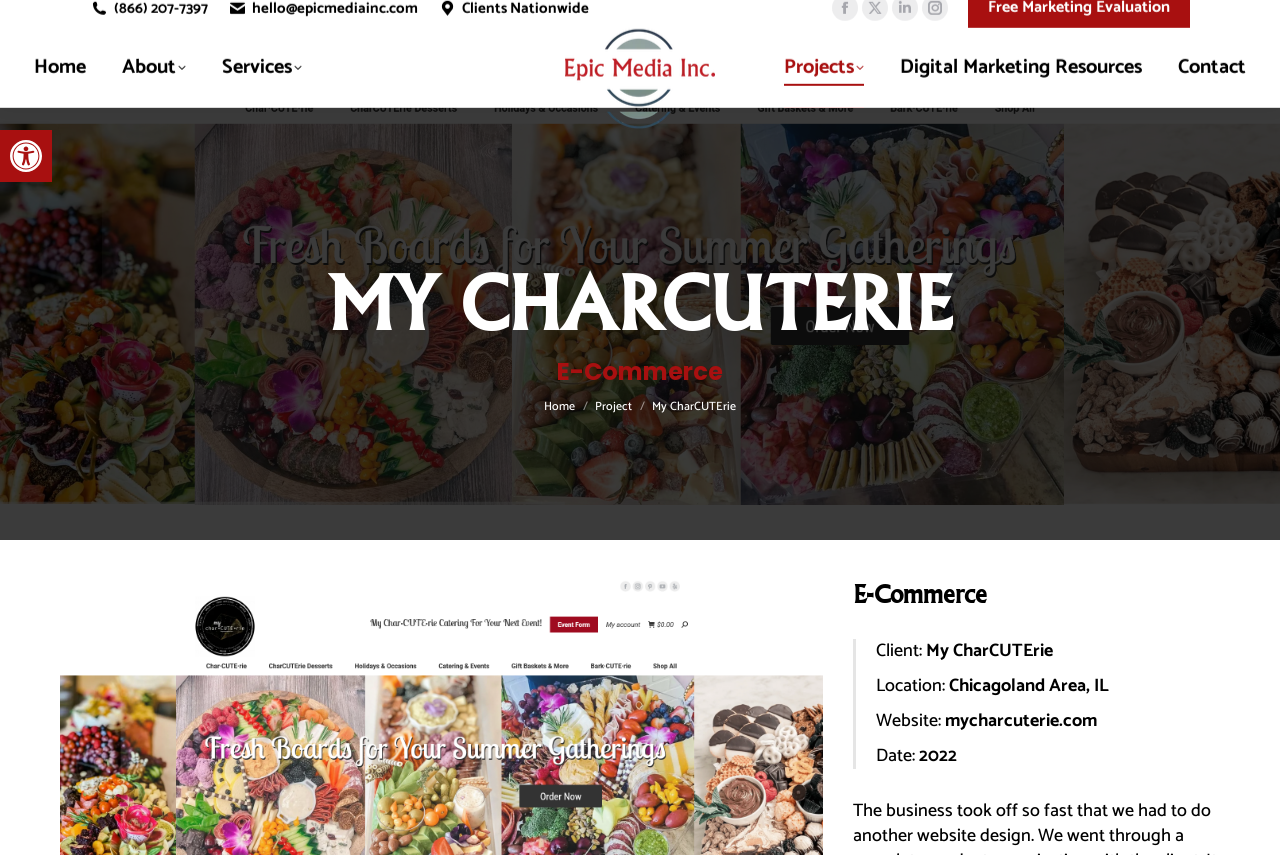What is the company name on the top left?
Provide a detailed answer to the question, using the image to inform your response.

I found the company name by looking at the top left section of the webpage, where I saw a link with an image that says 'Epic Media Inc.'.